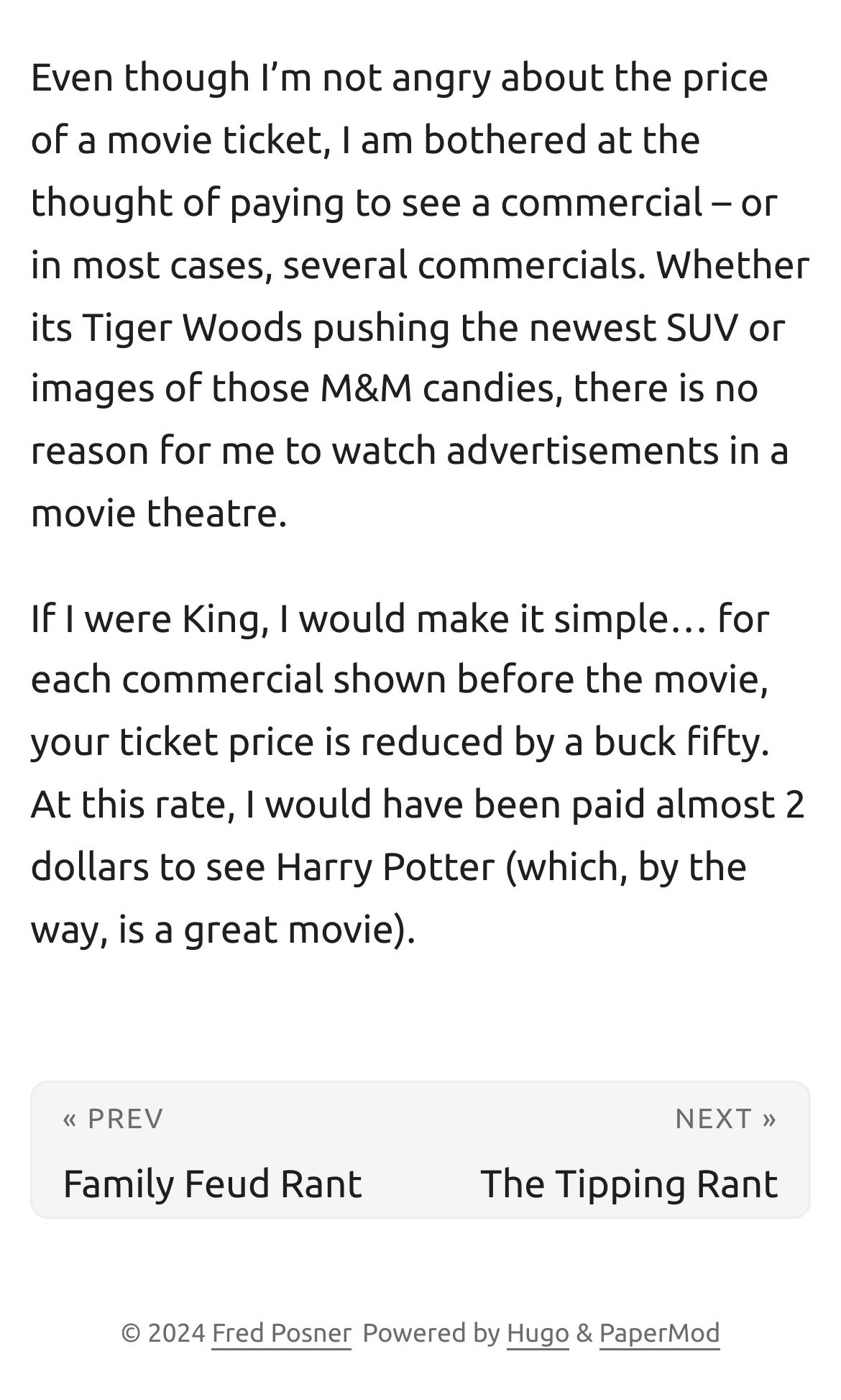Determine the bounding box for the UI element as described: "Fred Posner". The coordinates should be represented as four float numbers between 0 and 1, formatted as [left, top, right, bottom].

[0.252, 0.944, 0.419, 0.965]